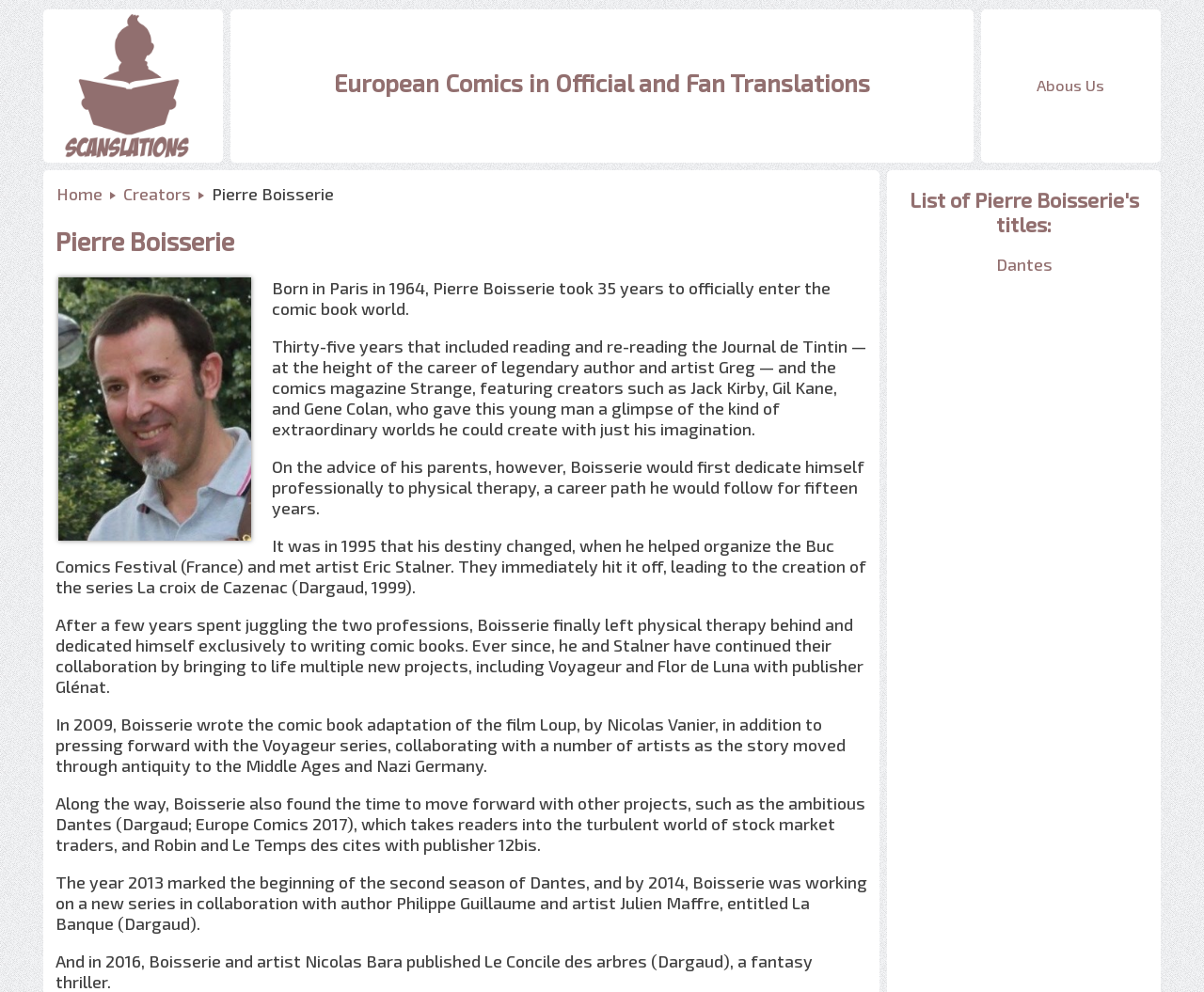How old was Pierre Boisserie when he entered the comic book world?
Using the image as a reference, deliver a detailed and thorough answer to the question.

According to the webpage, Pierre Boisserie took 35 years to officially enter the comic book world. This information is provided in the first sentence of the webpage.